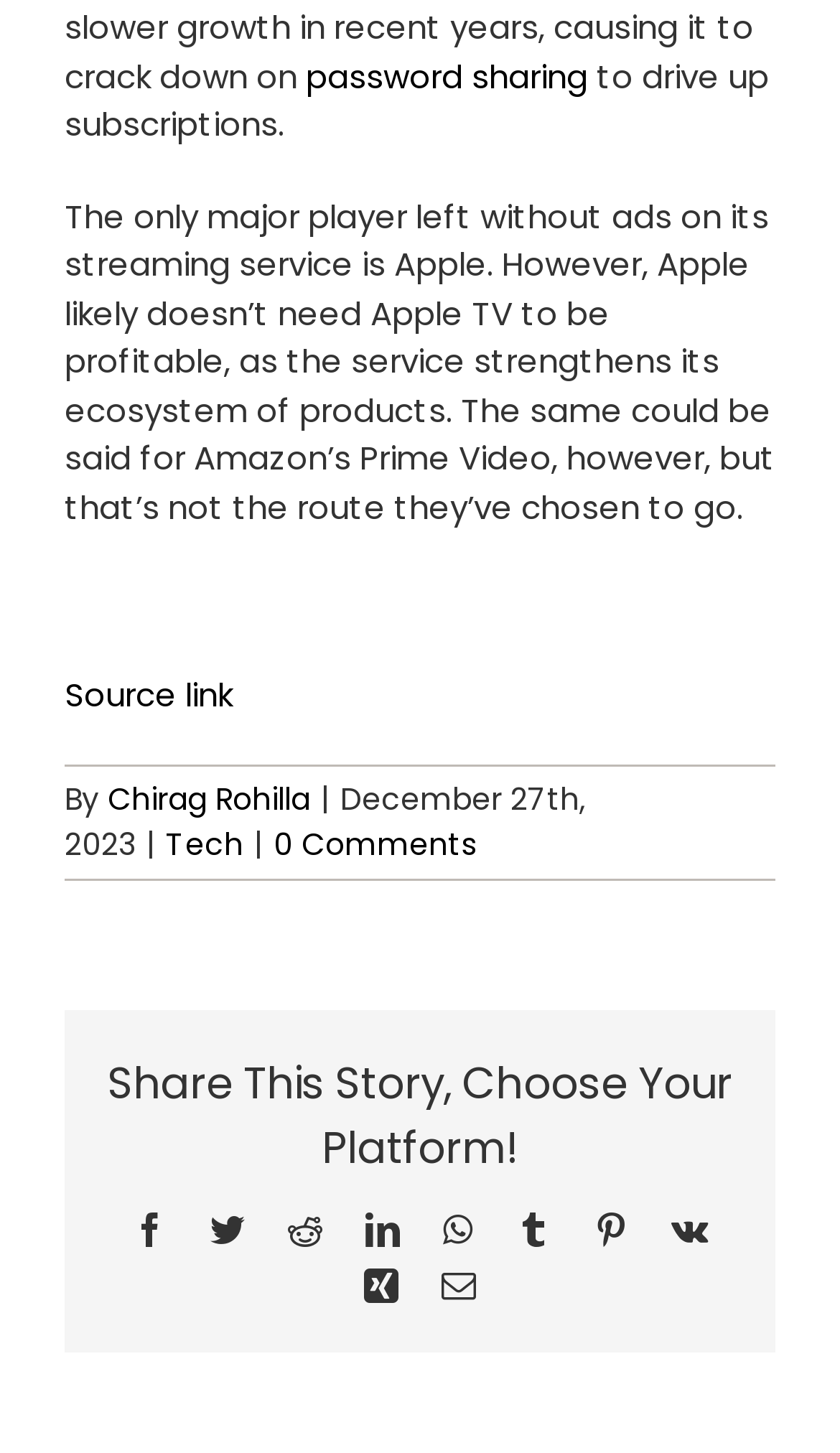Please locate the bounding box coordinates of the region I need to click to follow this instruction: "Choose the Tech category".

[0.197, 0.566, 0.29, 0.596]